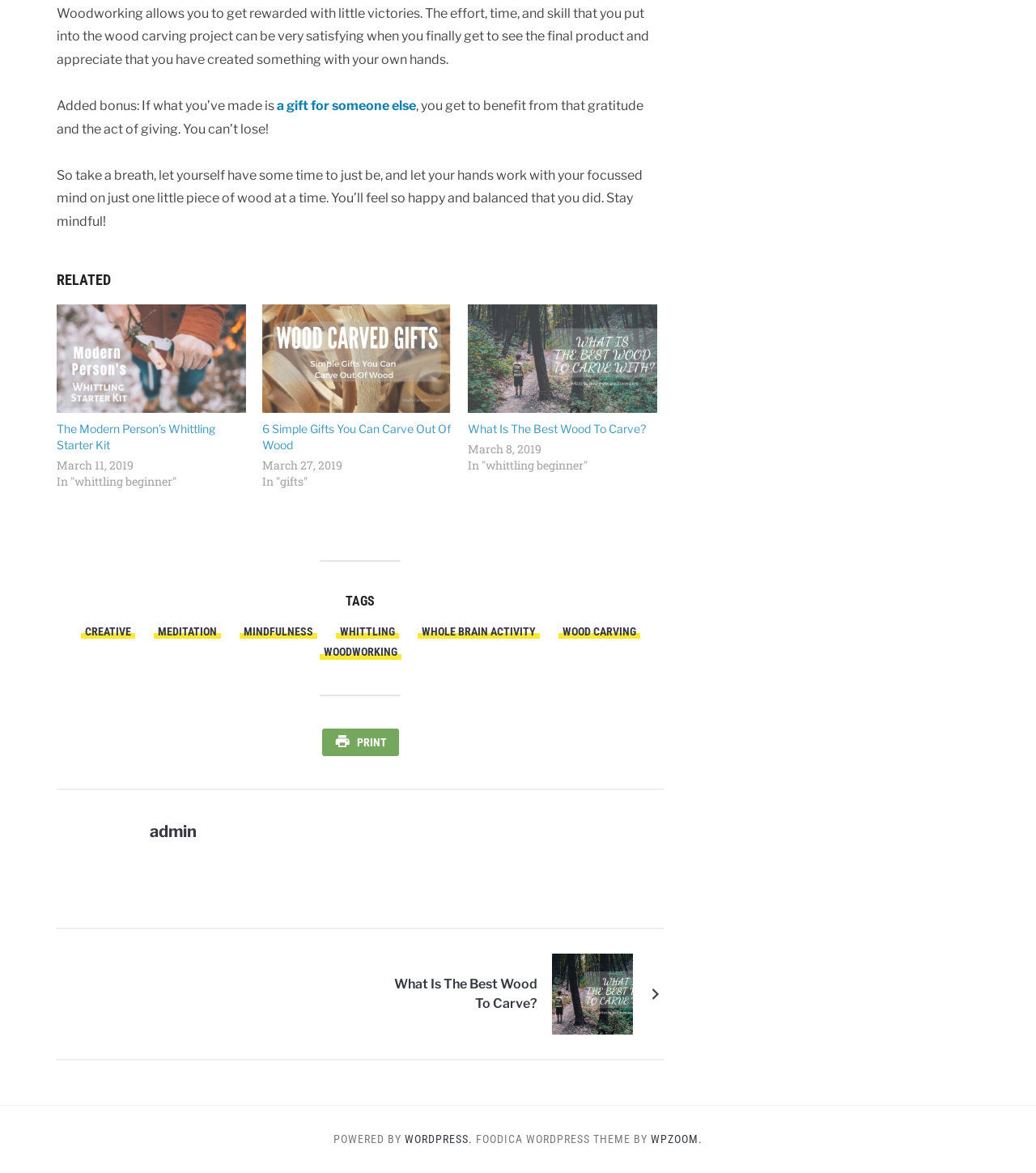Find the bounding box coordinates of the element's region that should be clicked in order to follow the given instruction: "View the tags related to woodworking". The coordinates should consist of four float numbers between 0 and 1, i.e., [left, top, right, bottom].

[0.055, 0.507, 0.641, 0.519]